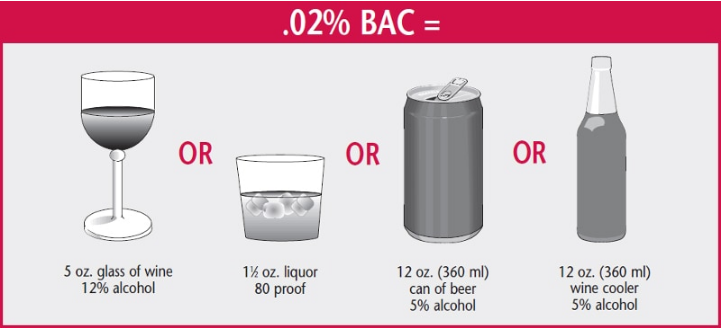What is the proof of the liquor?
From the image, respond with a single word or phrase.

80 proof